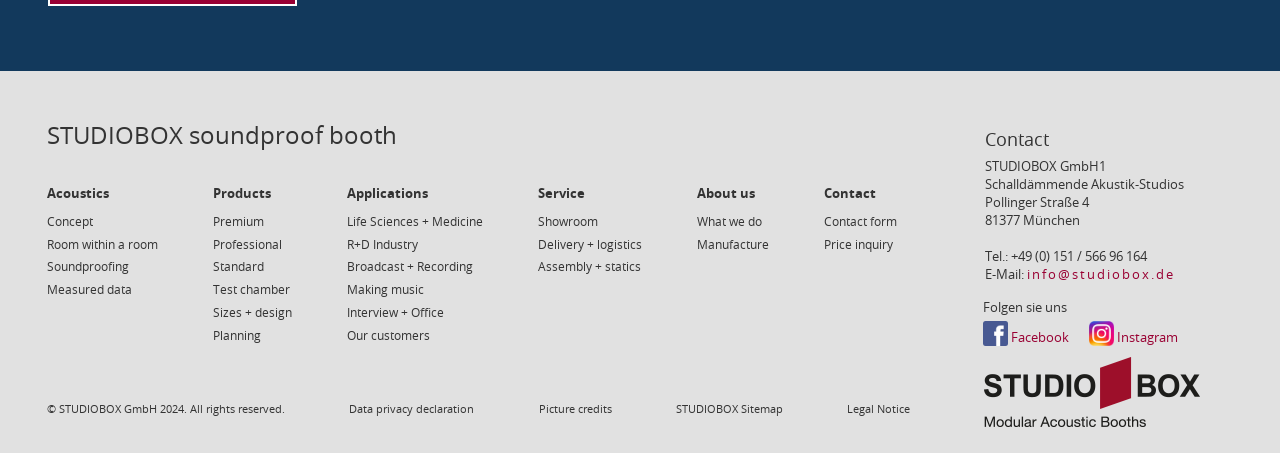Identify the bounding box coordinates of the specific part of the webpage to click to complete this instruction: "Check the trending article TS TET Result 2024".

None